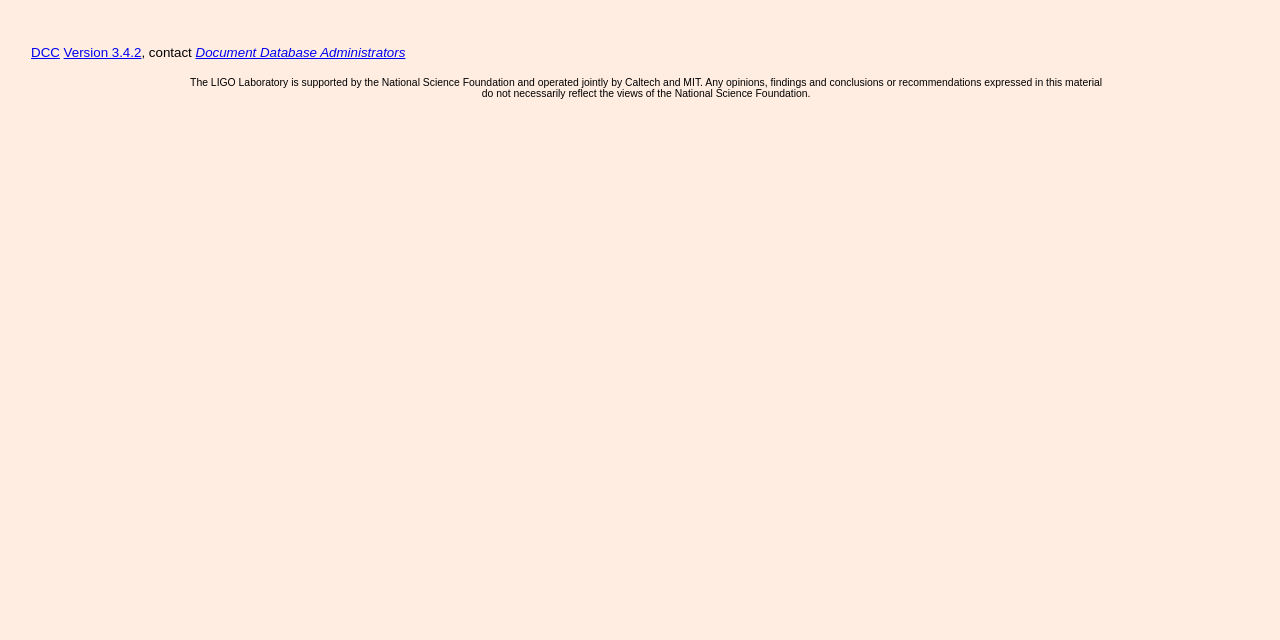Locate the bounding box of the user interface element based on this description: "Document Database Administrators".

[0.153, 0.07, 0.317, 0.094]